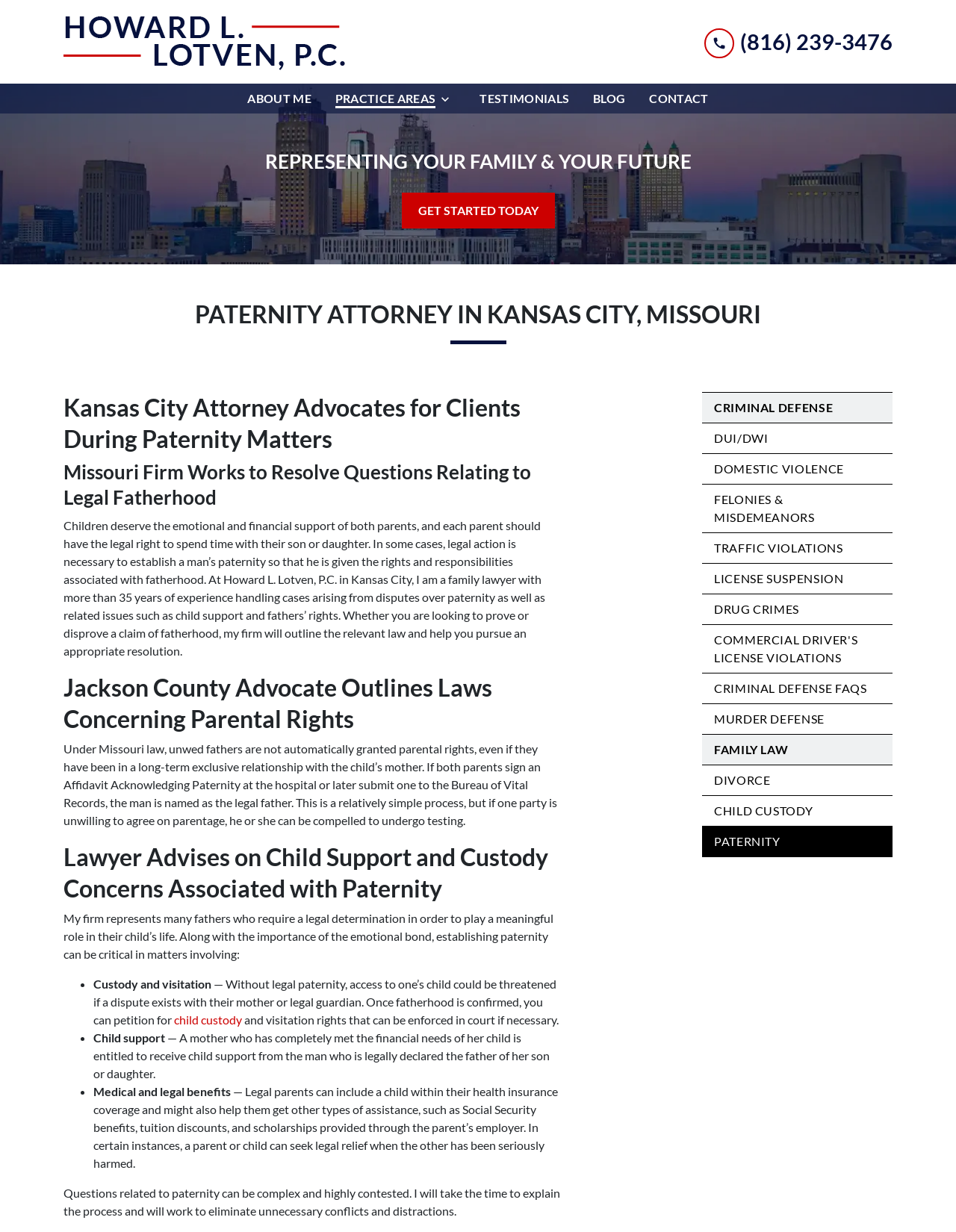What is the phone number to call the attorney?
Please respond to the question with a detailed and informative answer.

I found the answer by looking at the link with the text 'link to call attorney (816) 239-3476' which is likely a call-to-action button to contact the attorney.